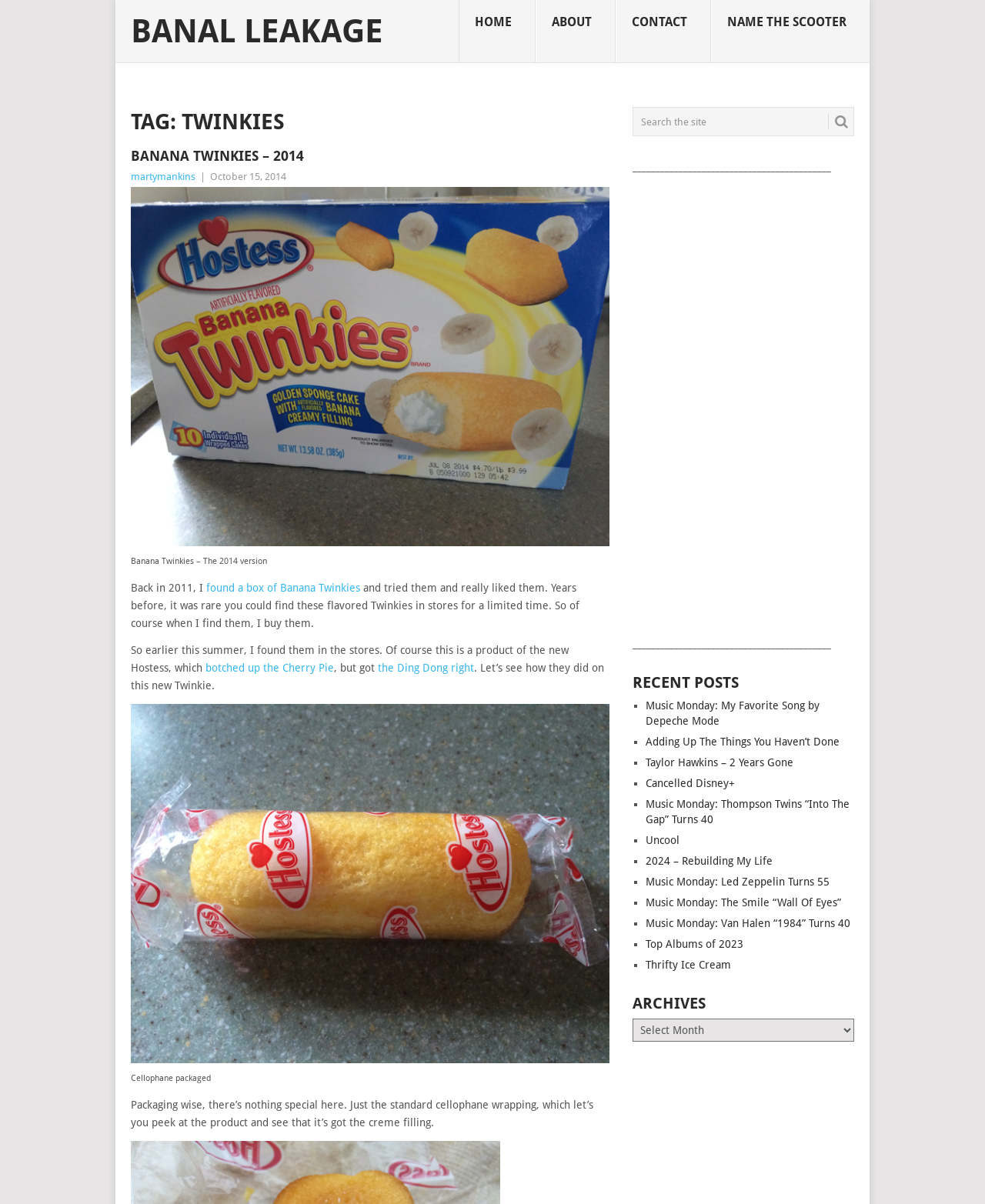Identify the bounding box coordinates of the area that should be clicked in order to complete the given instruction: "Click the 'BANANA TWINKIES – 2014' link". The bounding box coordinates should be four float numbers between 0 and 1, i.e., [left, top, right, bottom].

[0.133, 0.122, 0.619, 0.138]